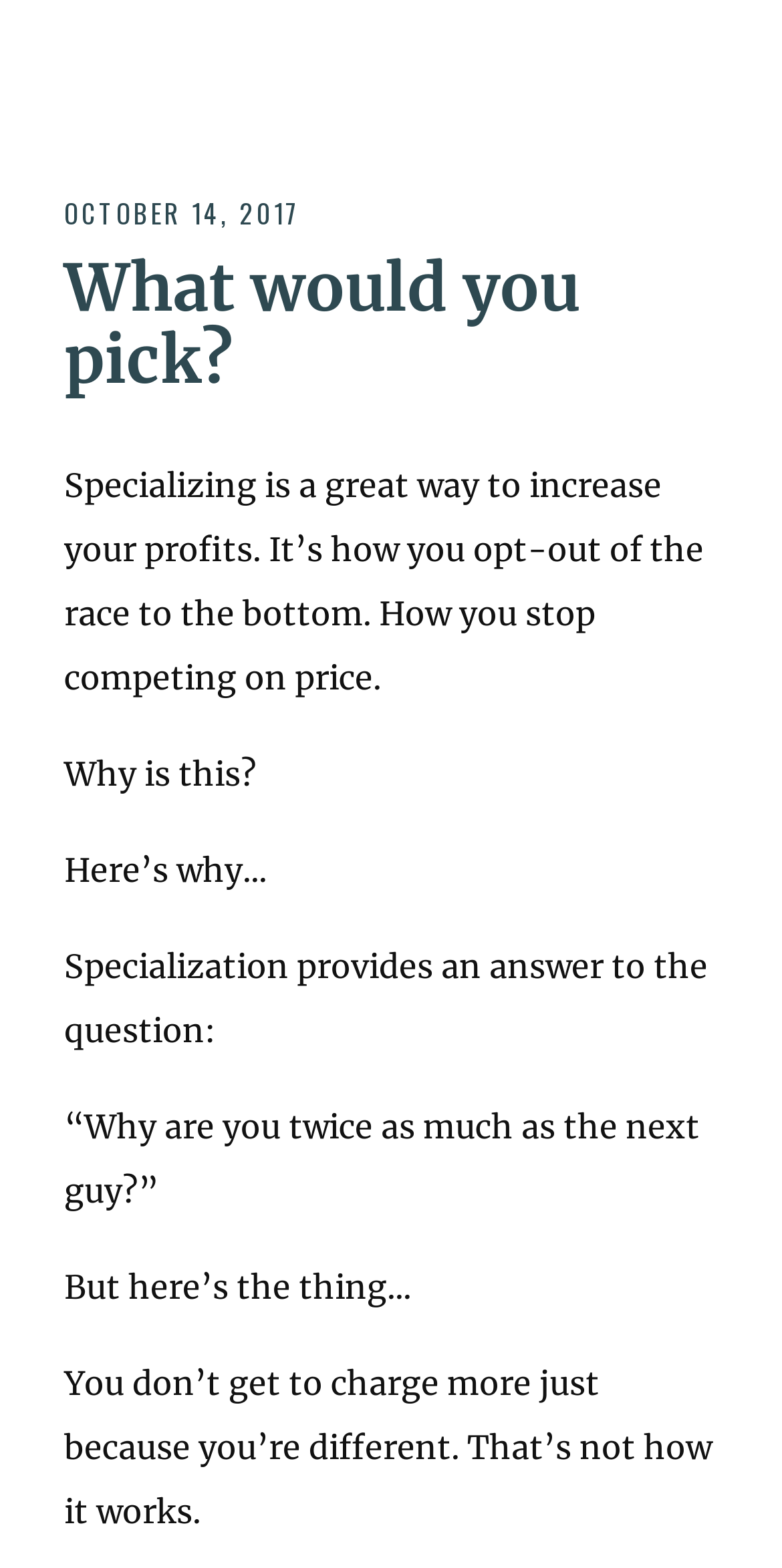Carefully observe the image and respond to the question with a detailed answer:
What is the date mentioned on the webpage?

The date is mentioned at the top of the webpage, which is OCTOBER 14, 2017, indicating the date when the article or newsletter was published.